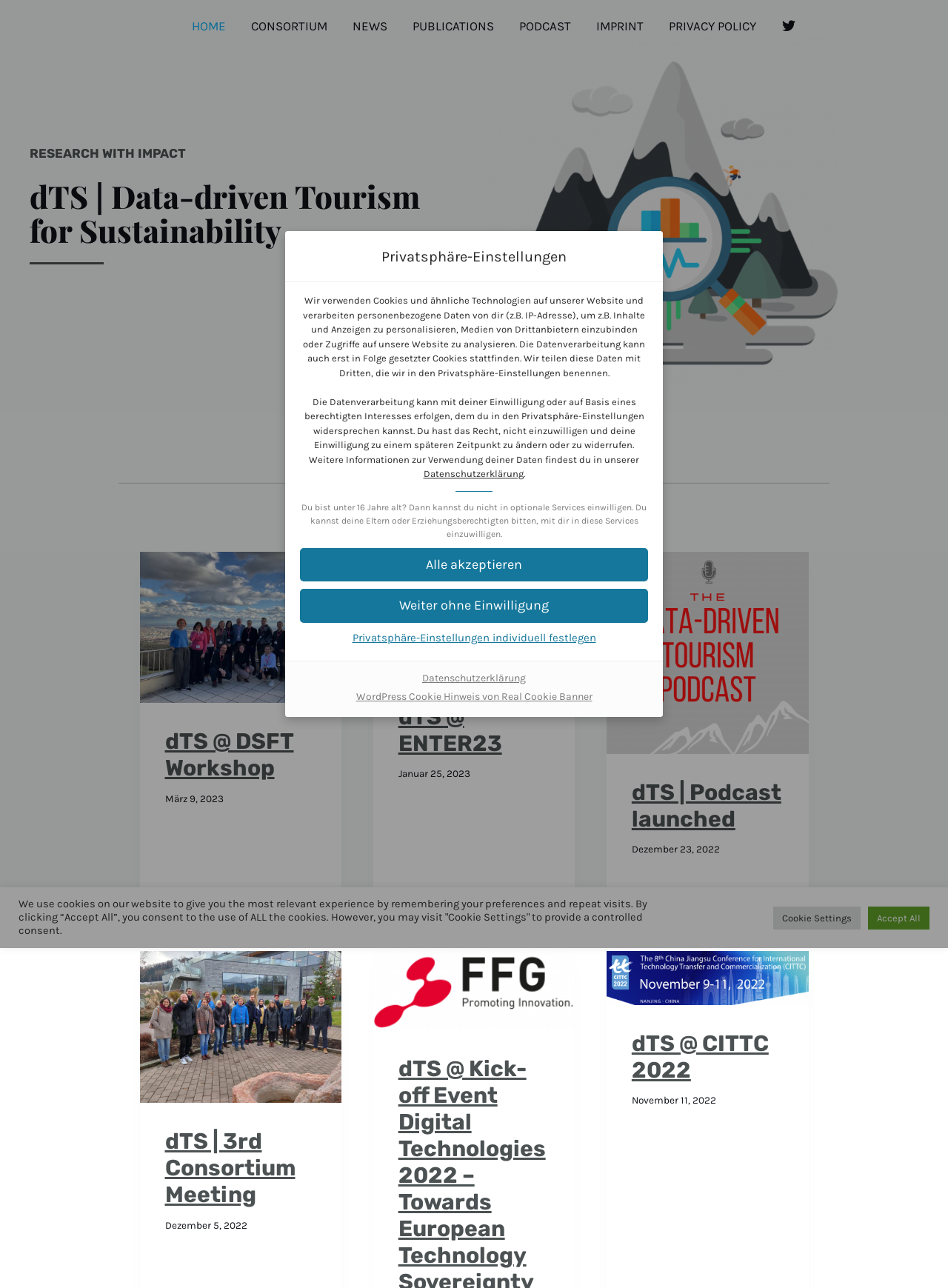Please identify the bounding box coordinates of the element I need to click to follow this instruction: "set privacy settings individually".

[0.316, 0.489, 0.684, 0.501]